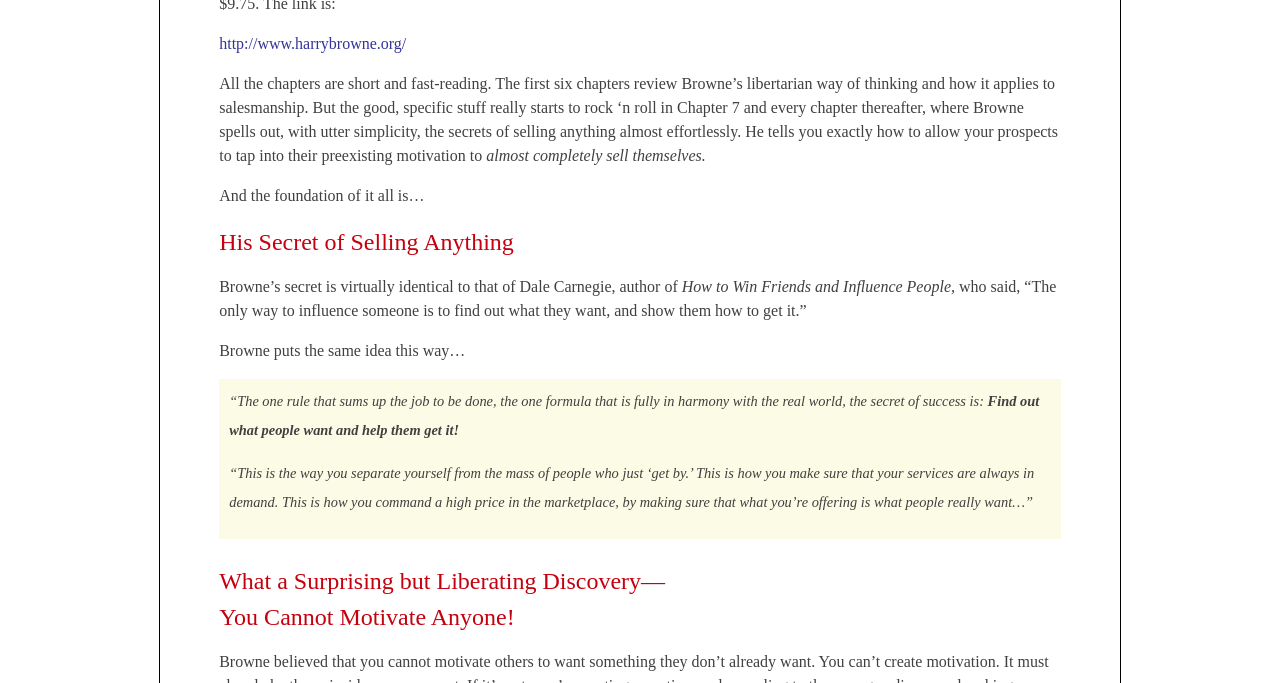What is the relationship between Harry Browne's ideas and Dale Carnegie's principles?
Answer the question with a thorough and detailed explanation.

The webpage suggests that Harry Browne's ideas on salesmanship are similar to Dale Carnegie's principles, specifically in terms of finding out what people want and showing them how to get it.